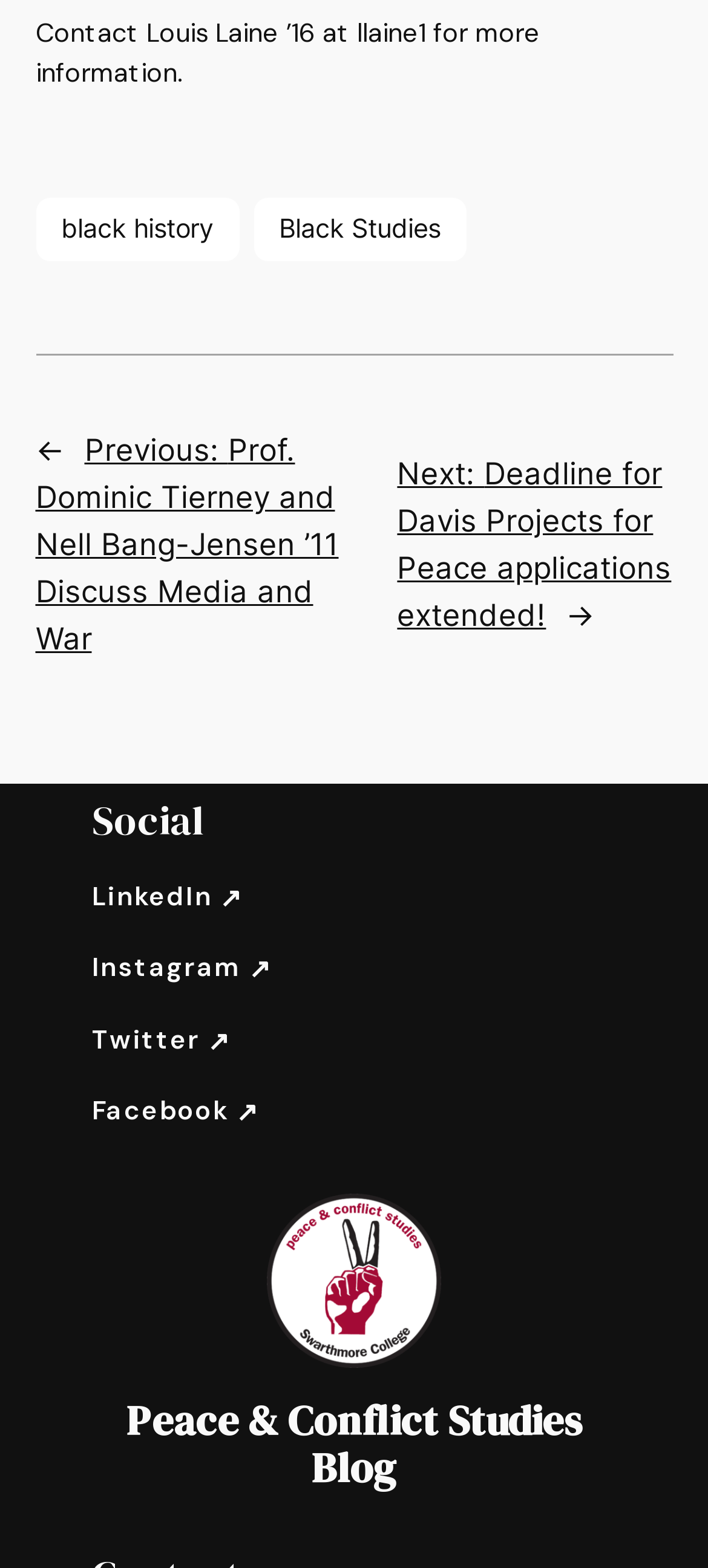Please predict the bounding box coordinates of the element's region where a click is necessary to complete the following instruction: "Learn about Black Studies". The coordinates should be represented by four float numbers between 0 and 1, i.e., [left, top, right, bottom].

[0.358, 0.126, 0.658, 0.166]